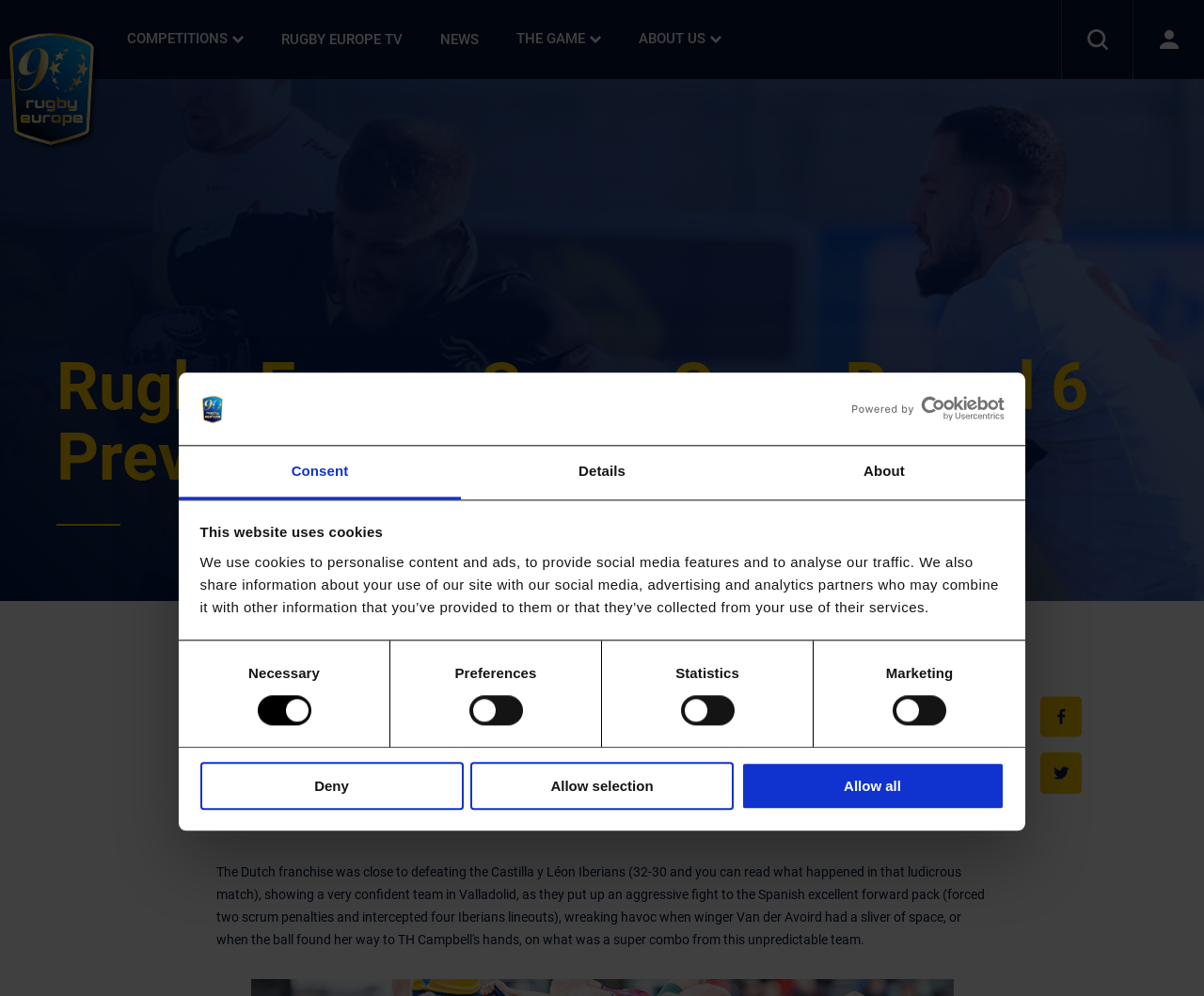Could you locate the bounding box coordinates for the section that should be clicked to accomplish this task: "Share on Facebook".

[0.863, 0.698, 0.898, 0.74]